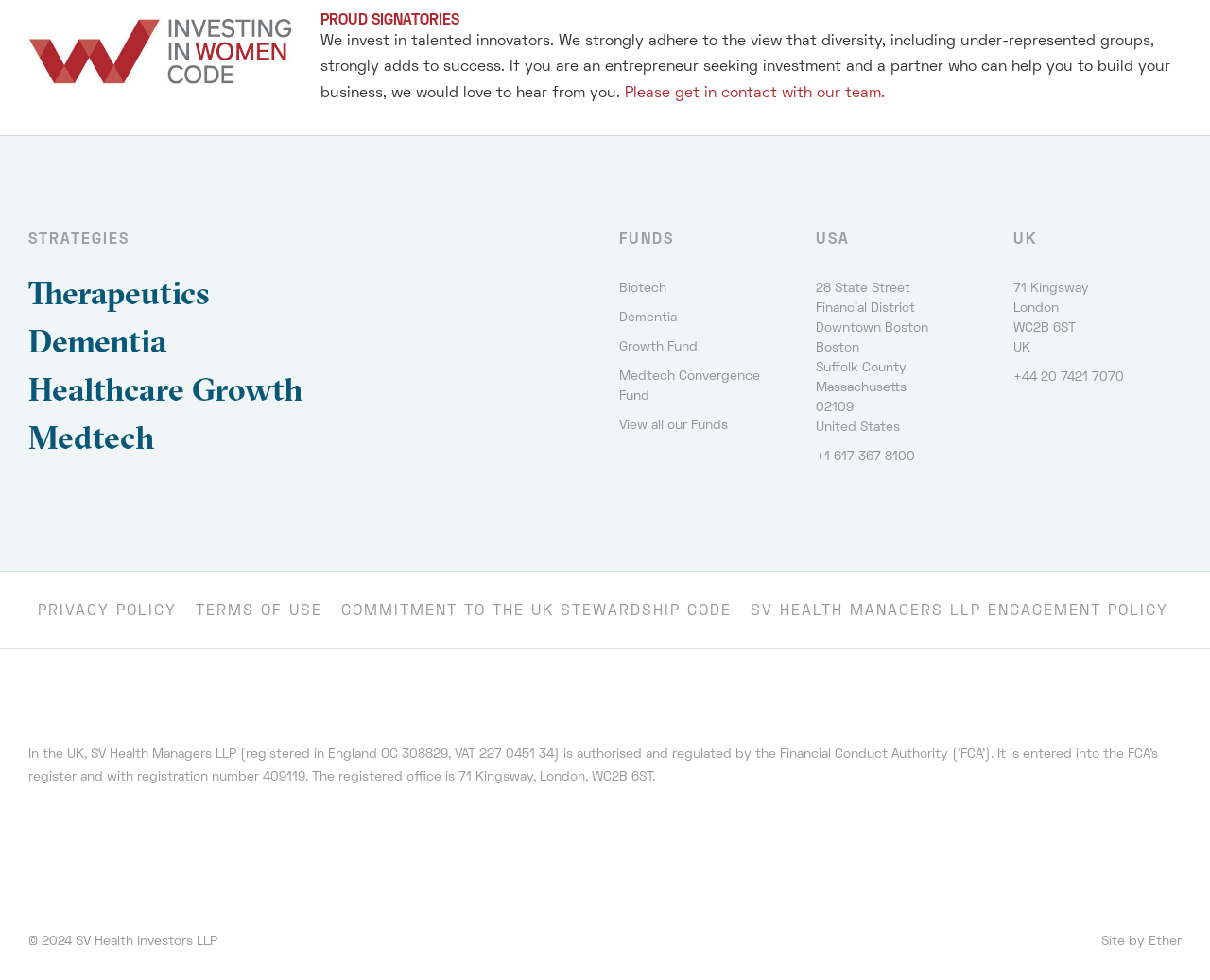Based on the element description Site by Ether, identify the bounding box of the UI element in the given webpage screenshot. The coordinates should be in the format (top-left x, top-left y, bottom-right x, bottom-right y) and must be between 0 and 1.

[0.91, 0.951, 0.977, 0.971]